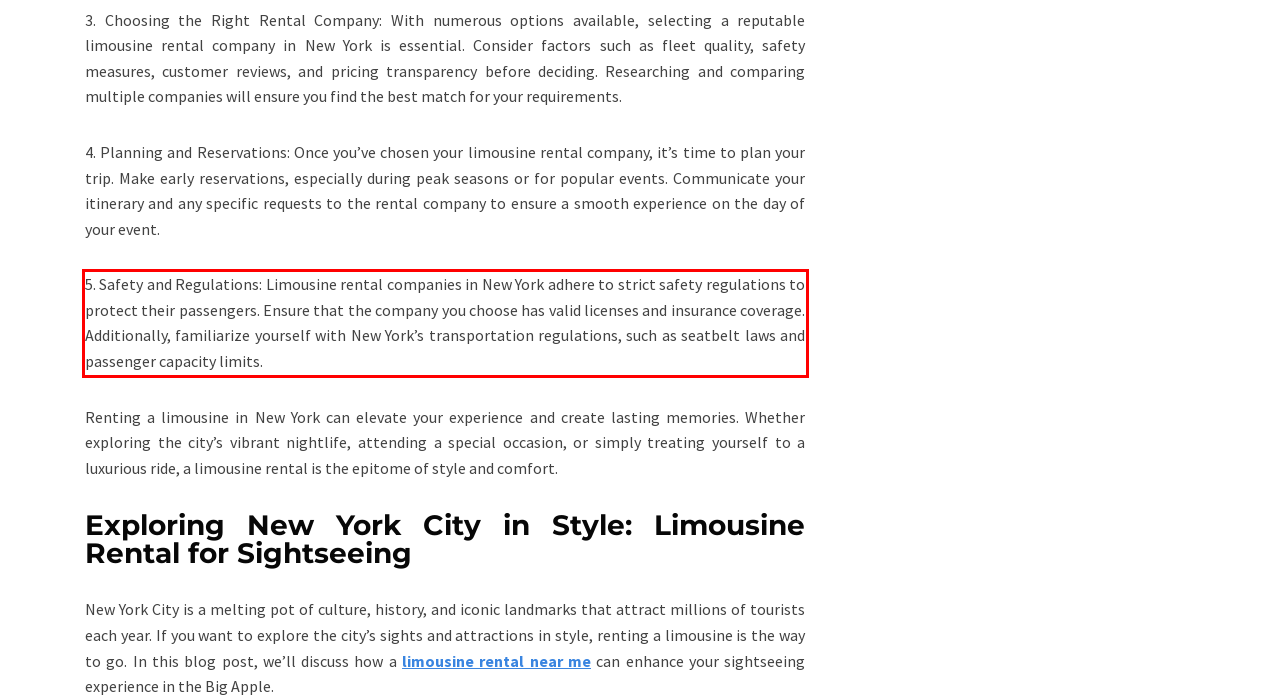You are given a screenshot with a red rectangle. Identify and extract the text within this red bounding box using OCR.

5. Safety and Regulations: Limousine rental companies in New York adhere to strict safety regulations to protect their passengers. Ensure that the company you choose has valid licenses and insurance coverage. Additionally, familiarize yourself with New York’s transportation regulations, such as seatbelt laws and passenger capacity limits.